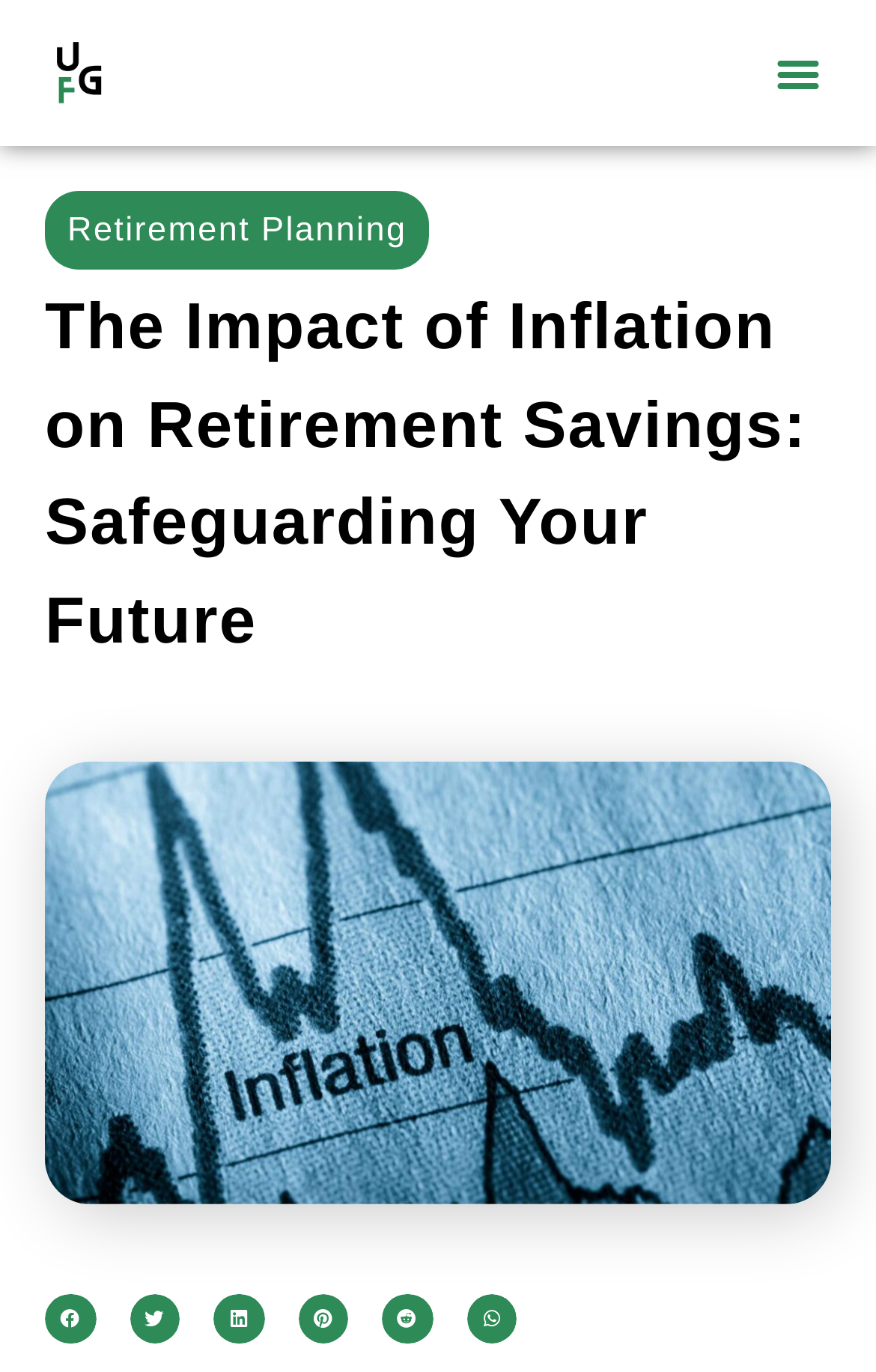Please identify the bounding box coordinates of the element on the webpage that should be clicked to follow this instruction: "Click the 'Ultimate Guide For Finance' link". The bounding box coordinates should be given as four float numbers between 0 and 1, formatted as [left, top, right, bottom].

[0.05, 0.029, 0.127, 0.078]